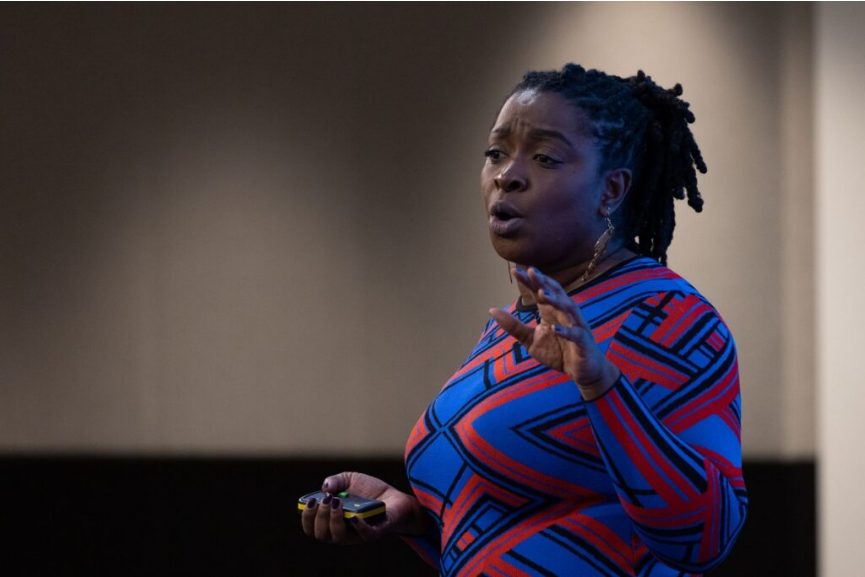Based on the image, provide a detailed response to the question:
What is the speaker emphasizing with her hand gestures?

The caption states that the speaker is 'emphasizing her points with expressive hand gestures', which suggests that she is using her hands to add emphasis and clarity to the ideas she is presenting to the audience.